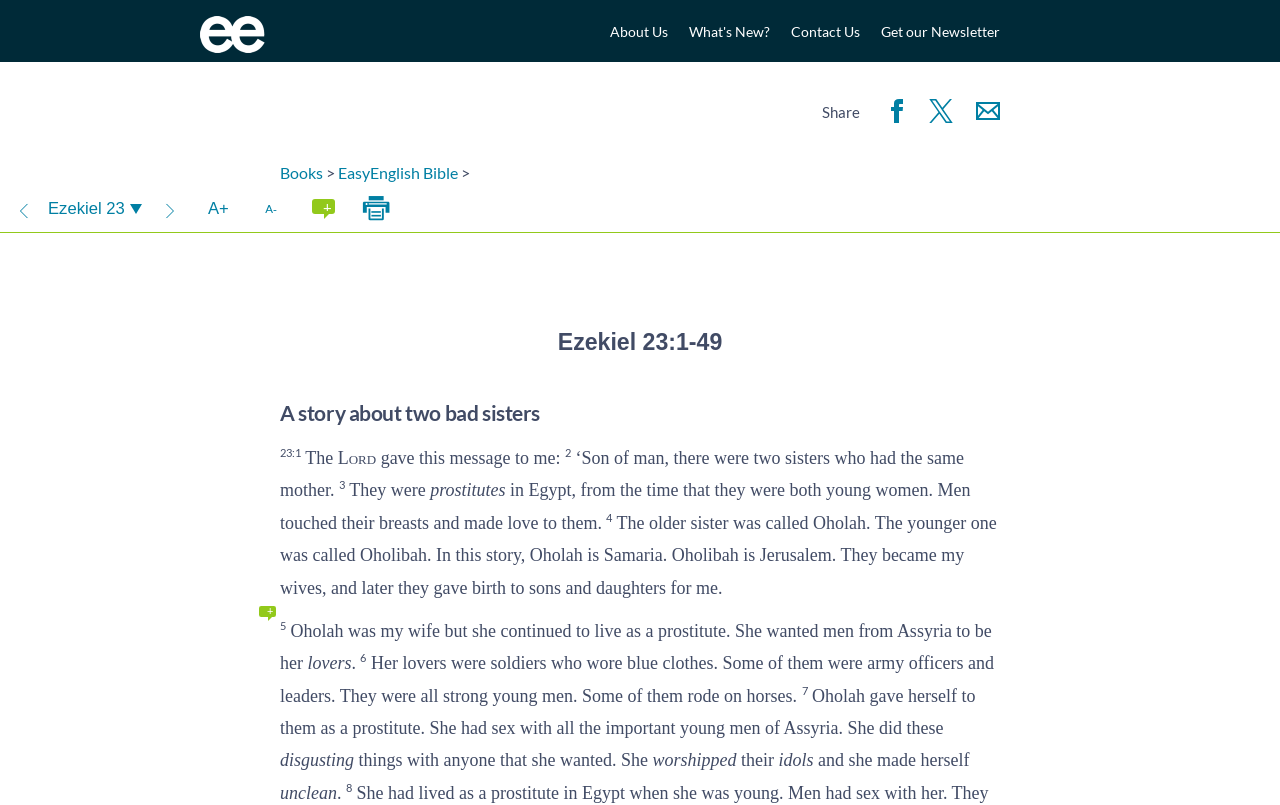Please identify the bounding box coordinates of the area that needs to be clicked to follow this instruction: "Go to EasyEnglish Bible Homepage".

[0.156, 0.046, 0.207, 0.07]